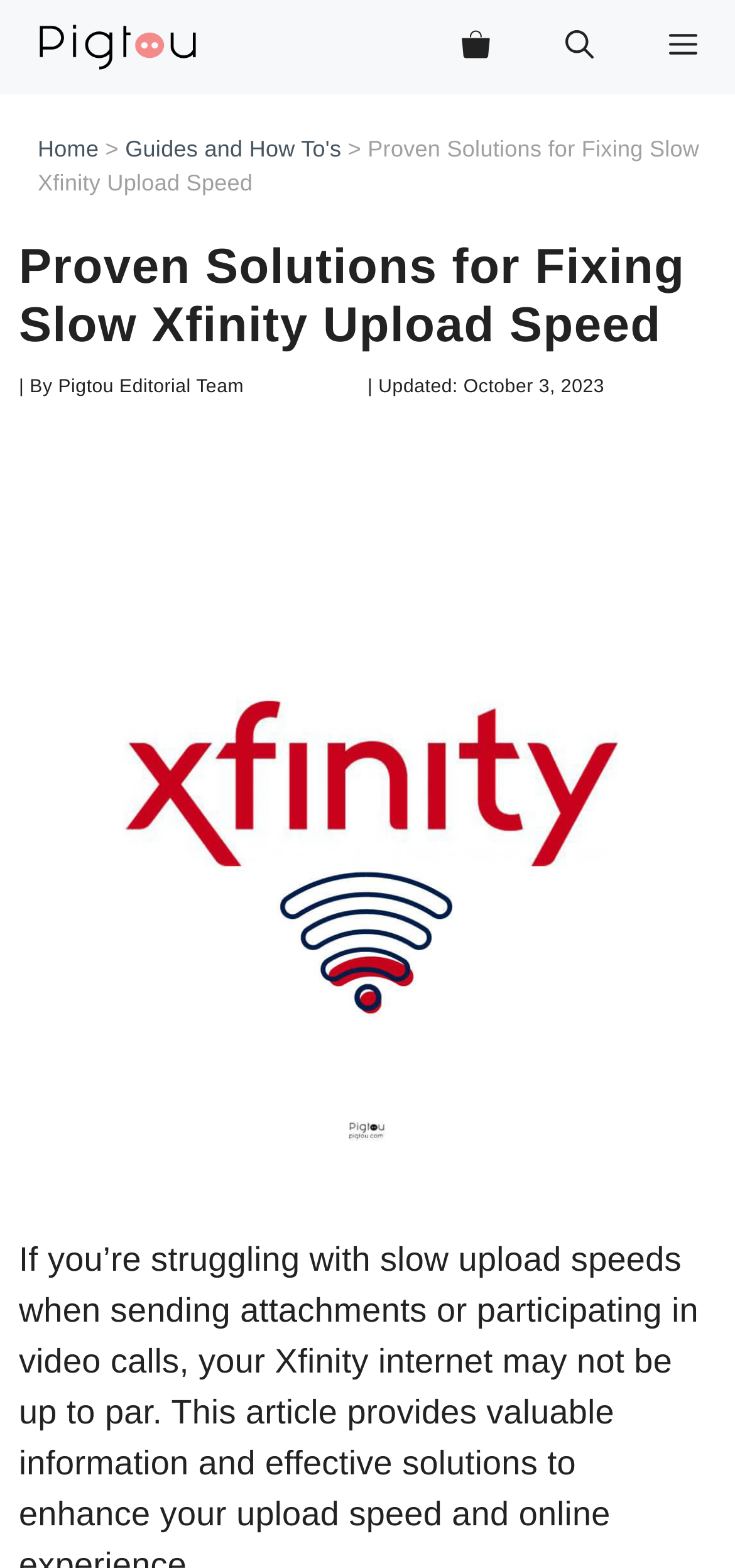Given the element description Menu, identify the bounding box coordinates for the UI element on the webpage screenshot. The format should be (top-left x, top-left y, bottom-right x, bottom-right y), with values between 0 and 1.

[0.859, 0.0, 1.0, 0.06]